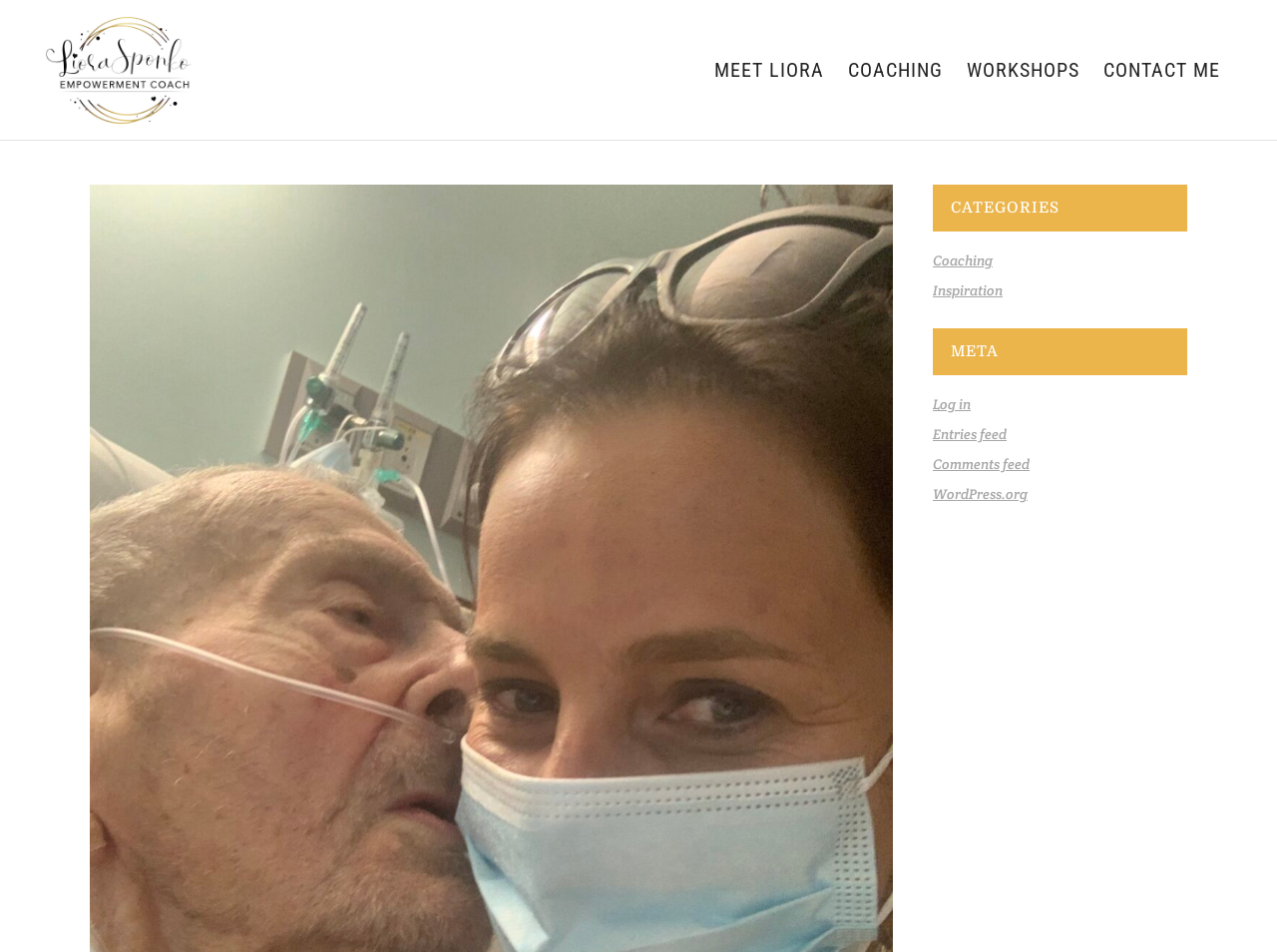Please identify the bounding box coordinates of the element's region that should be clicked to execute the following instruction: "Contact Liora Sponko". The bounding box coordinates must be four float numbers between 0 and 1, i.e., [left, top, right, bottom].

[0.855, 0.0, 0.965, 0.147]